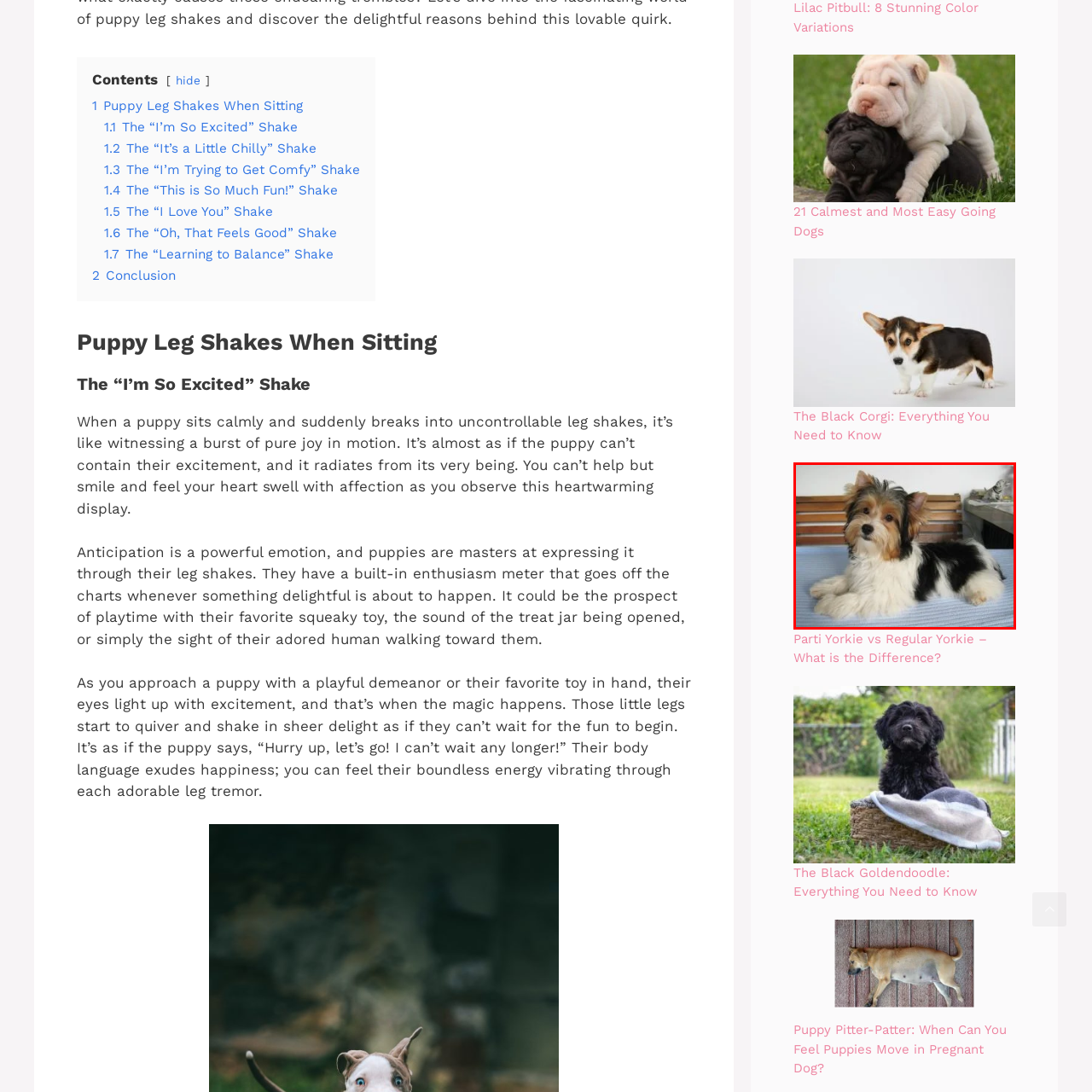Explain in detail what is depicted in the image within the red-bordered box.

This adorable puppy, a Parti Yorkie, exudes charm and playfulness as it lounges on a soft blue blanket. With its striking black, tan, and white coat, the puppy's expressive eyes and perky ears capture the essence of youthful curiosity and mischief. The warm wooden background provides a cozy setting that complements the puppy's fluffy fur, enhancing its endearing appearance. This image showcases the affectionate nature and vibrant personality that make the Parti Yorkie a beloved companion.